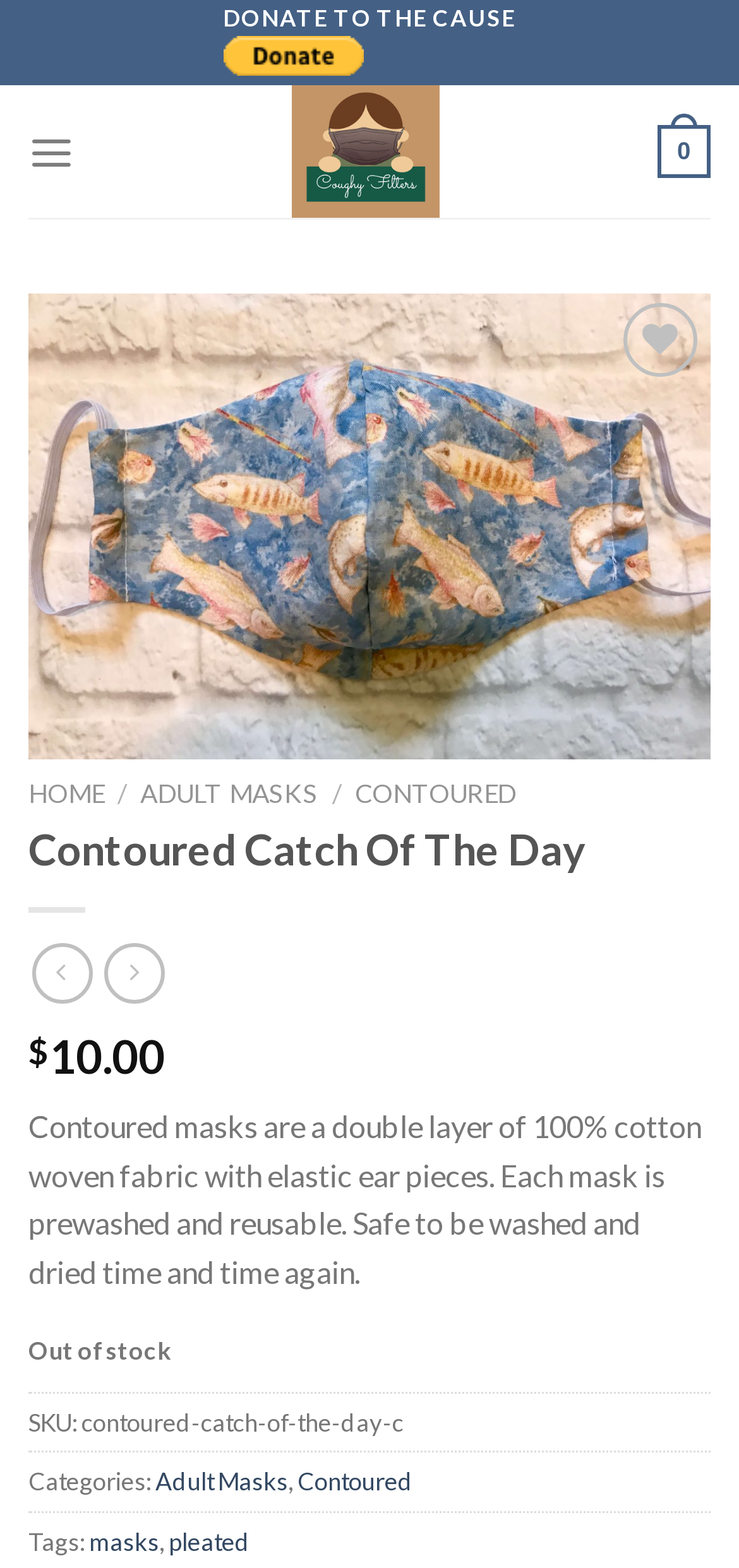What is the material of the Contoured Catch Of The Day mask?
From the details in the image, answer the question comprehensively.

The material of the Contoured Catch Of The Day mask can be found in the product description section, where it is stated as 'a double layer of 100% cotton woven fabric with elastic ear pieces'.